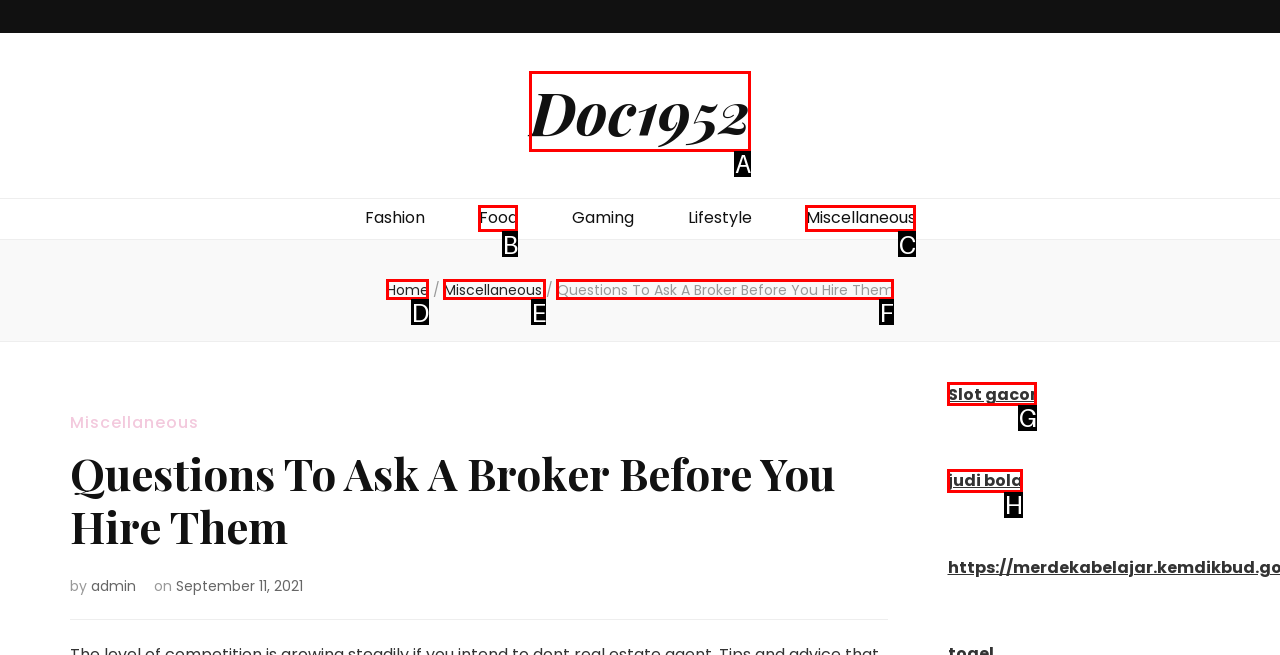Identify the letter of the UI element you should interact with to perform the task: Click the CONTACT link
Reply with the appropriate letter of the option.

None